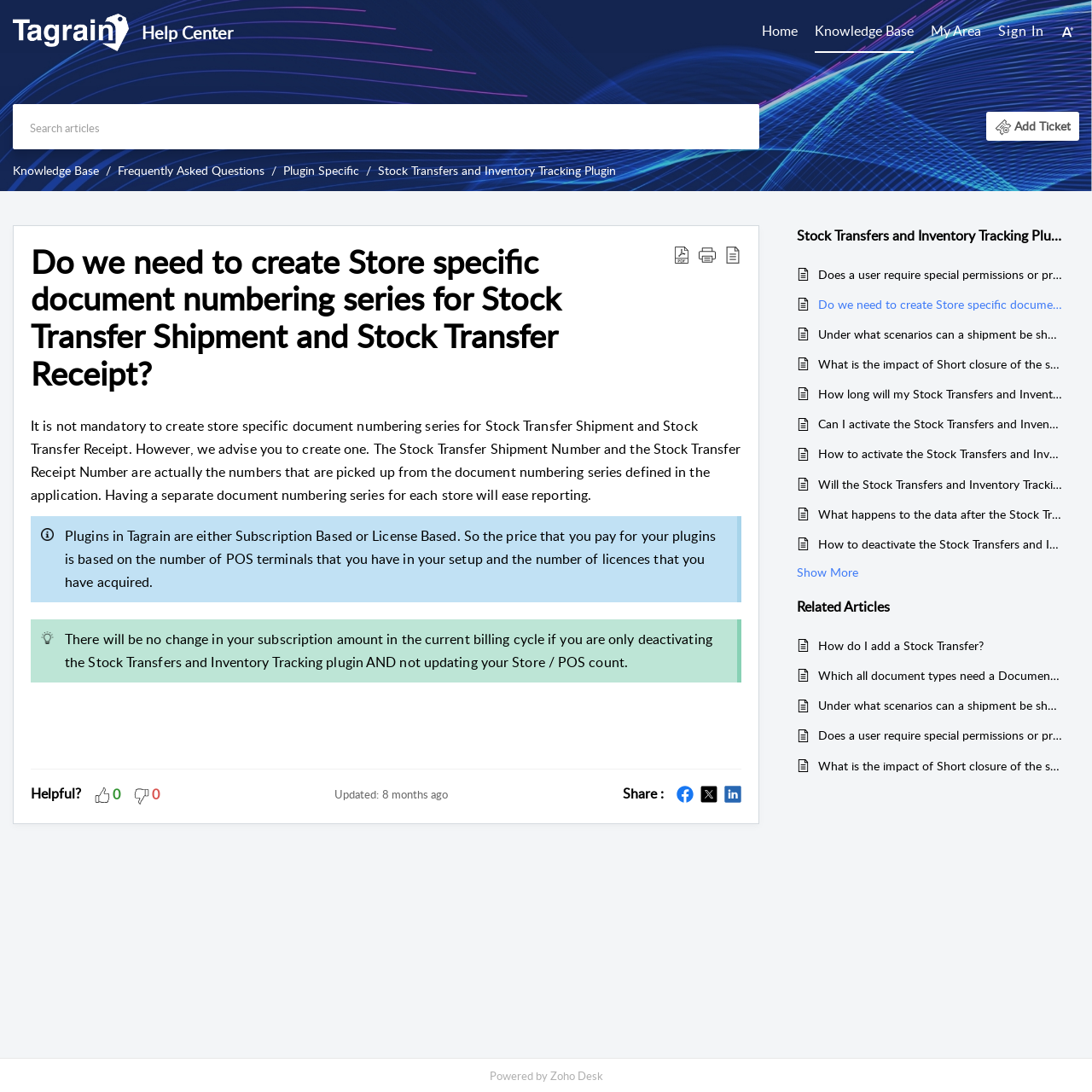Please determine the bounding box coordinates of the section I need to click to accomplish this instruction: "Search articles".

[0.012, 0.095, 0.695, 0.136]